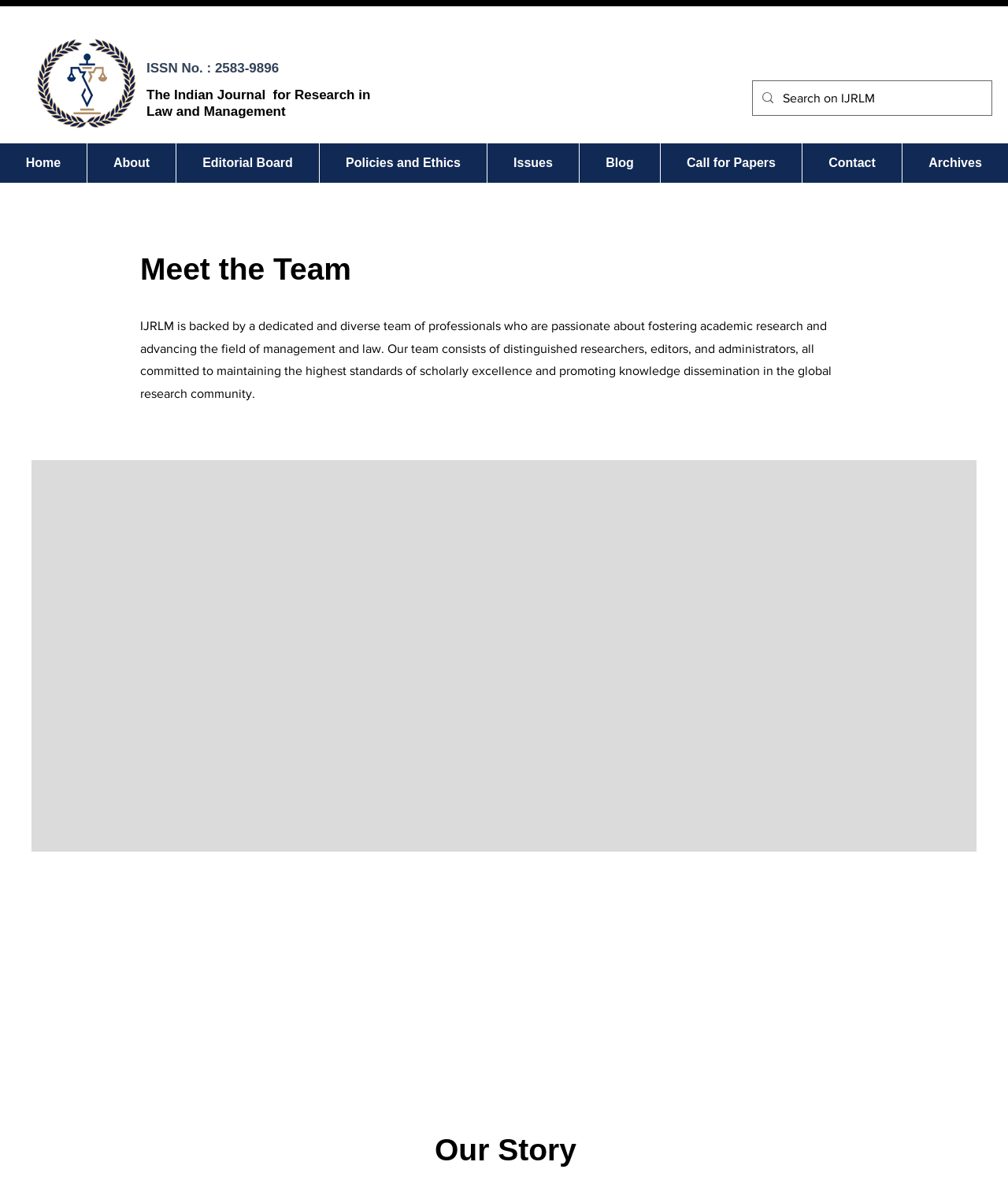Find and extract the text of the primary heading on the webpage.

Meet the Team